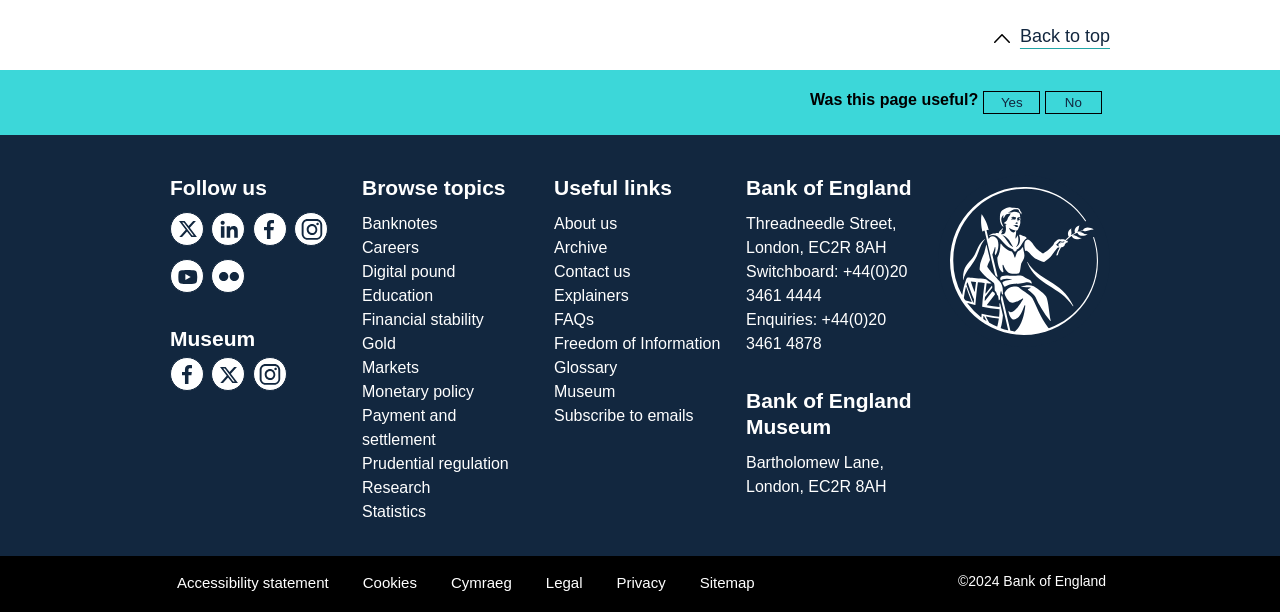Please reply to the following question using a single word or phrase: 
How many links are there in the 'Useful links' section?

7